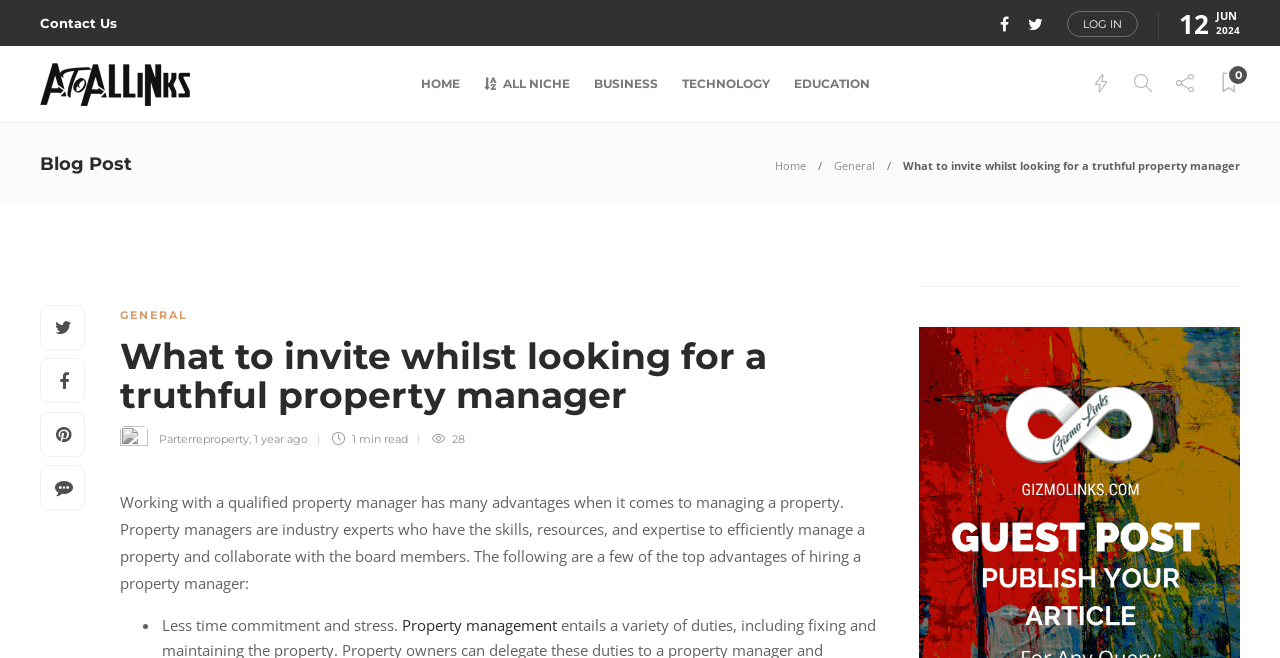What is the name of the website?
Give a single word or phrase as your answer by examining the image.

AtoAllinks